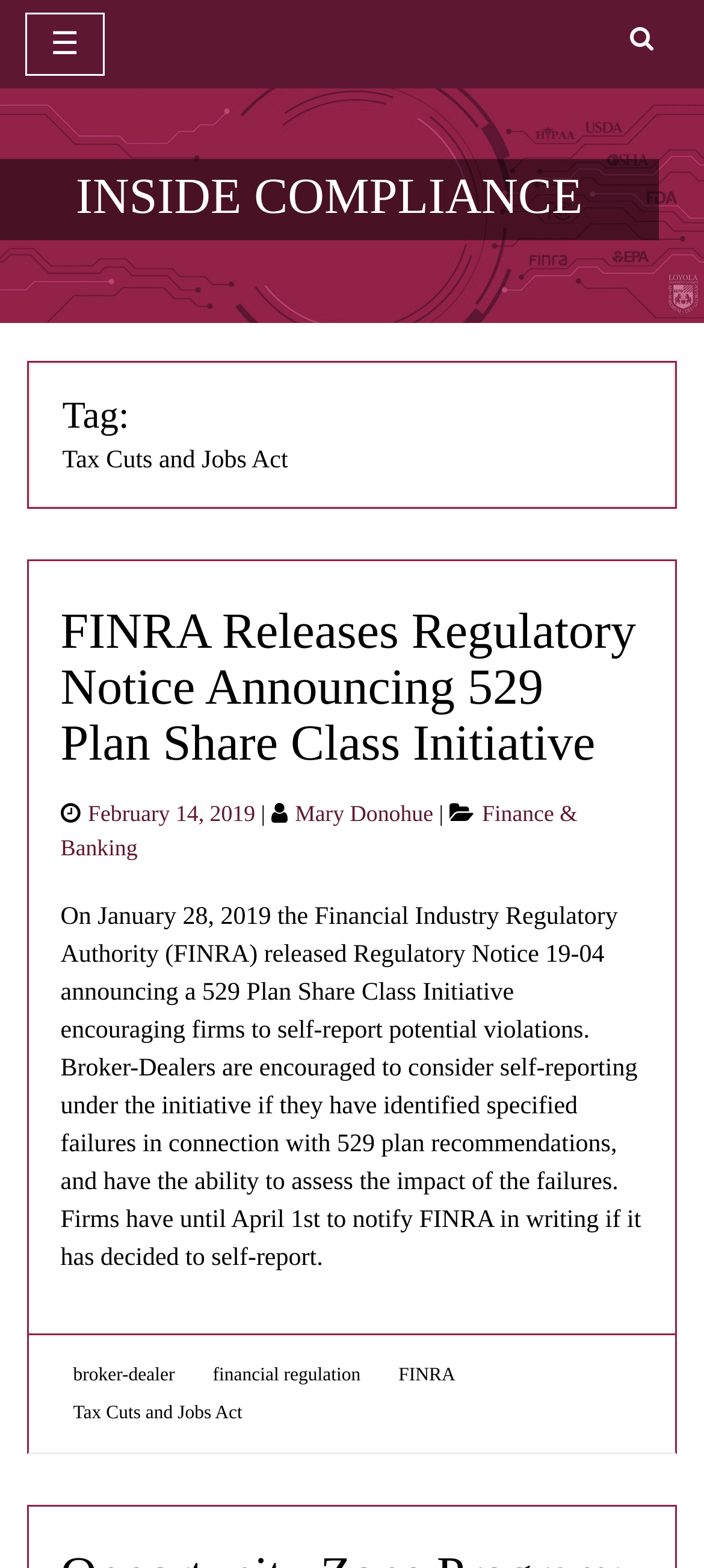Provide your answer in one word or a succinct phrase for the question: 
What is the category of the article?

Finance & Banking